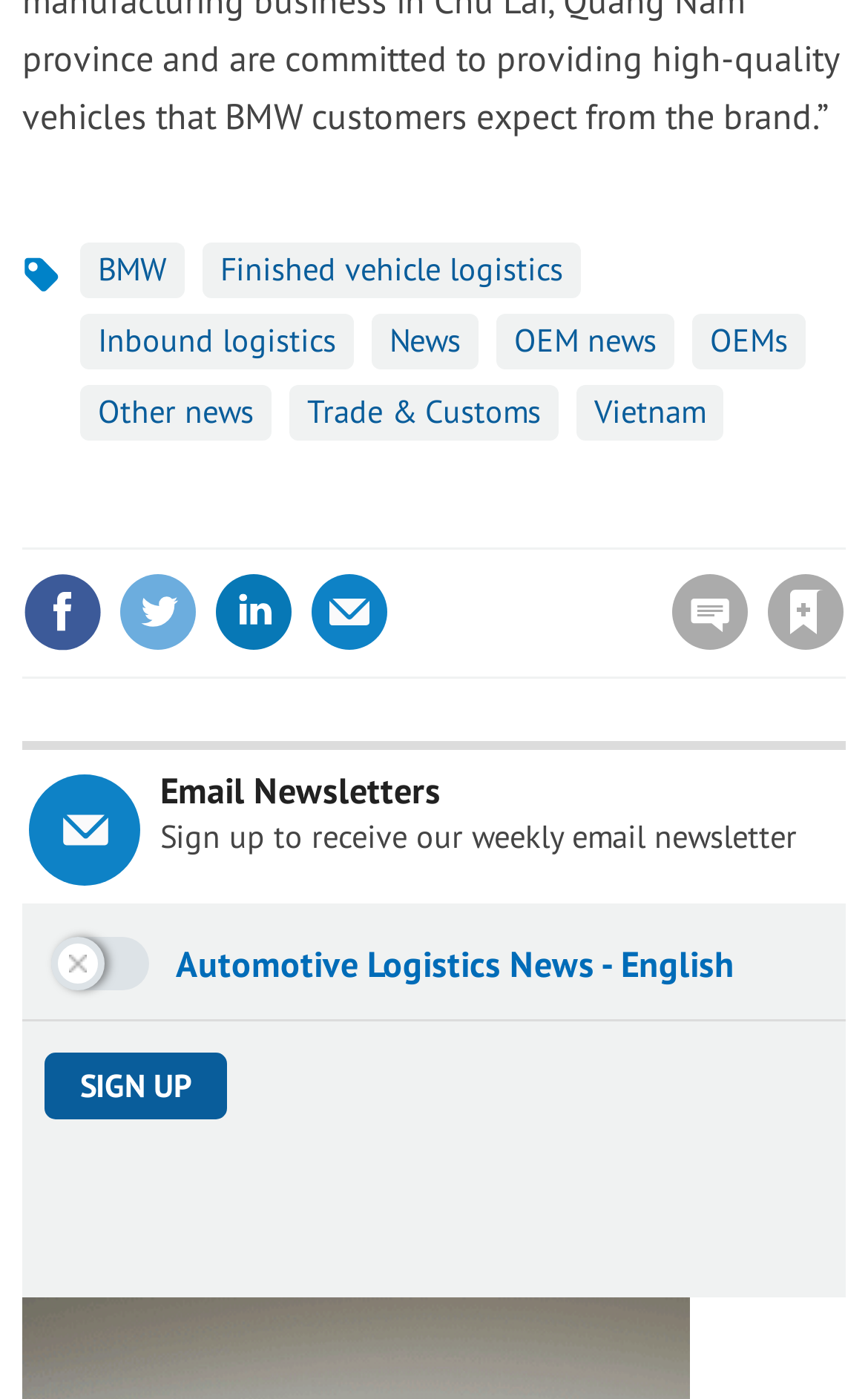Pinpoint the bounding box coordinates of the clickable area necessary to execute the following instruction: "Click on the 'OEM news' link". The coordinates should be given as four float numbers between 0 and 1, namely [left, top, right, bottom].

[0.572, 0.225, 0.777, 0.264]